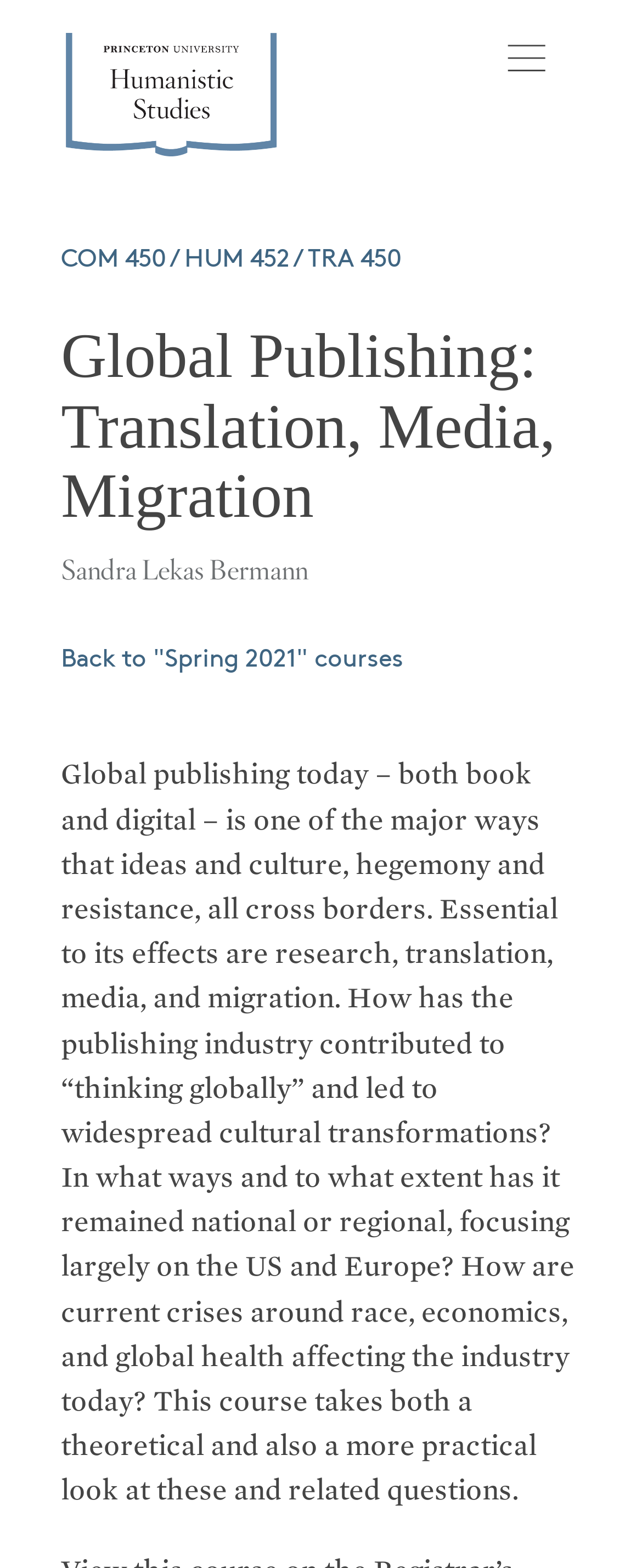Given the description Back to "Spring 2021" courses, predict the bounding box coordinates of the UI element. Ensure the coordinates are in the format (top-left x, top-left y, bottom-right x, bottom-right y) and all values are between 0 and 1.

[0.095, 0.413, 0.628, 0.429]